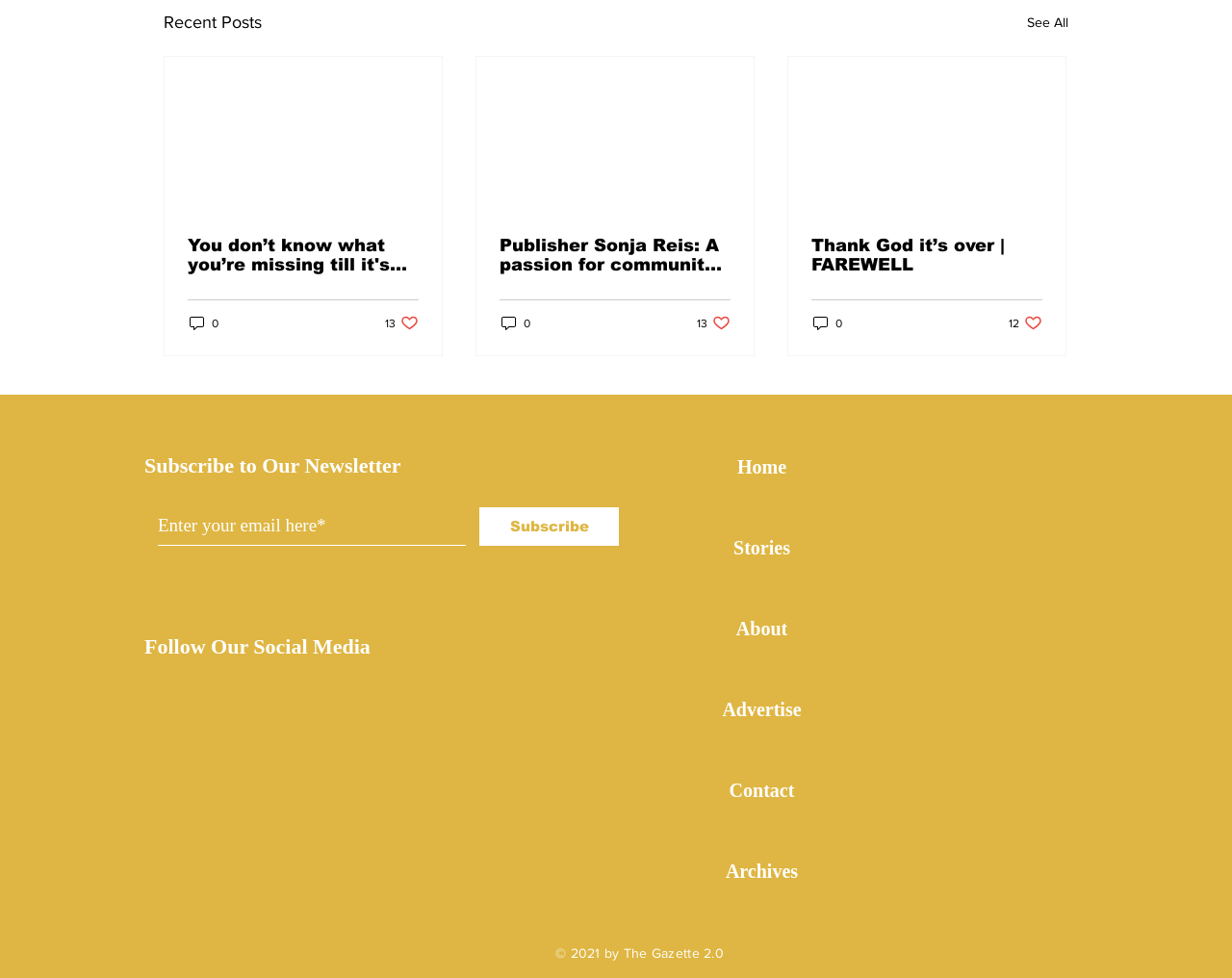Using the provided description: "0", find the bounding box coordinates of the corresponding UI element. The output should be four float numbers between 0 and 1, in the format [left, top, right, bottom].

[0.659, 0.321, 0.685, 0.34]